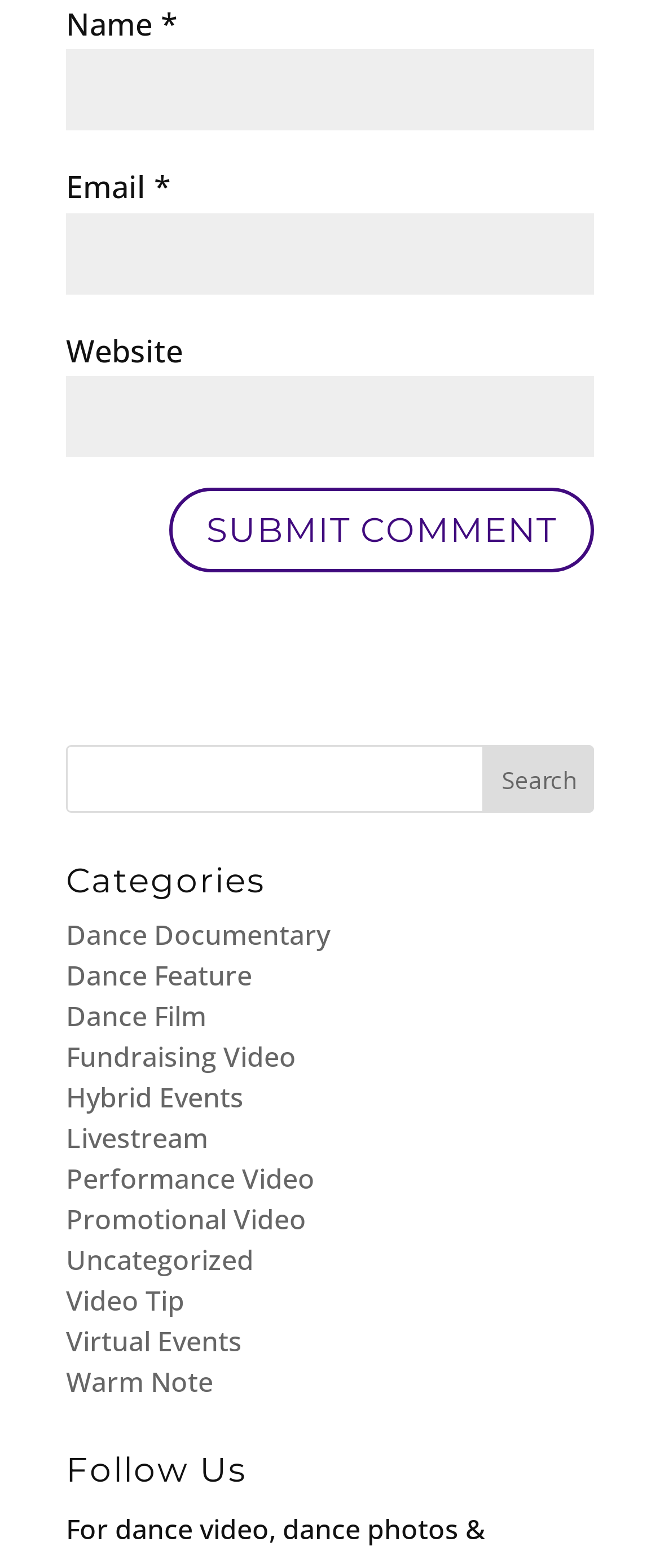Answer with a single word or phrase: 
How many text input fields are there?

4